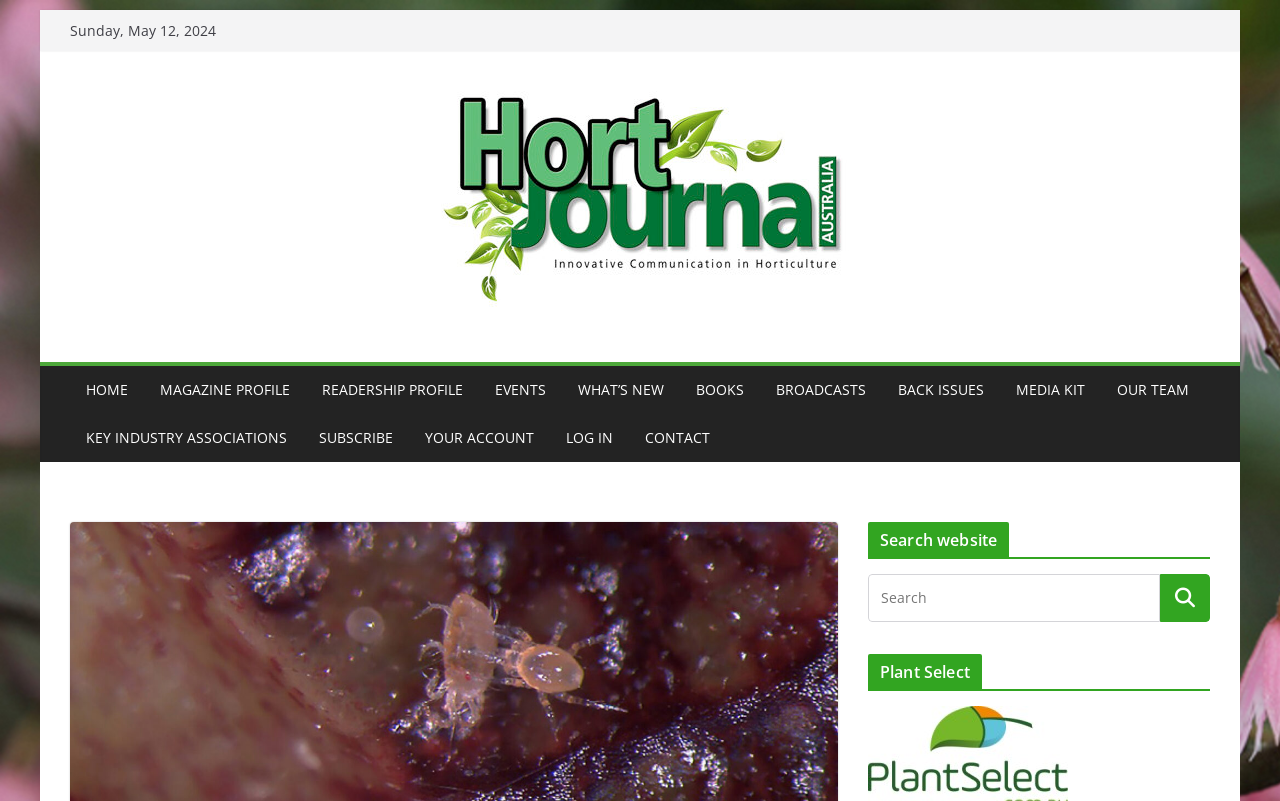Determine the bounding box for the HTML element described here: "Our Team". The coordinates should be given as [left, top, right, bottom] with each number being a float between 0 and 1.

[0.873, 0.47, 0.929, 0.505]